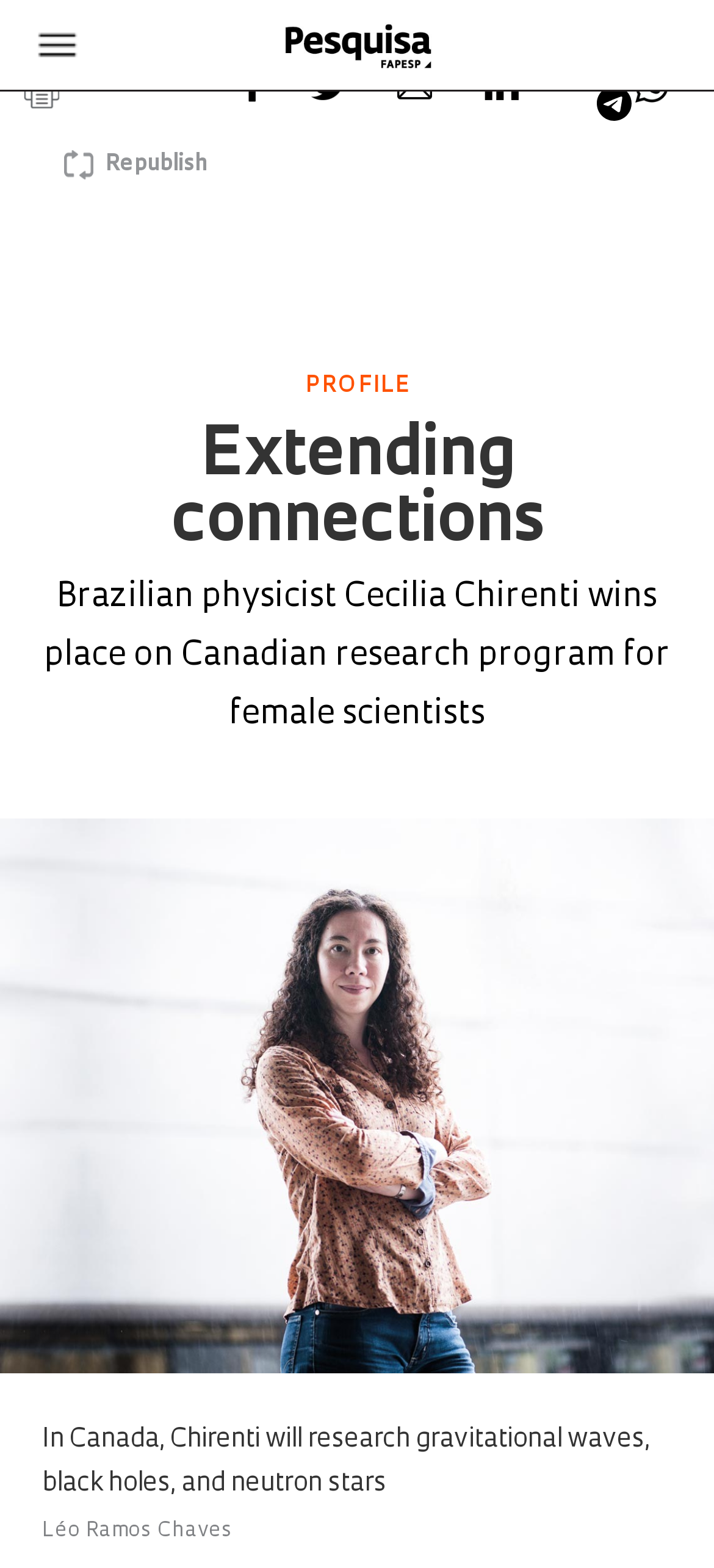Show me the bounding box coordinates of the clickable region to achieve the task as per the instruction: "Click on the Facebook share button".

[0.341, 0.064, 0.431, 0.077]